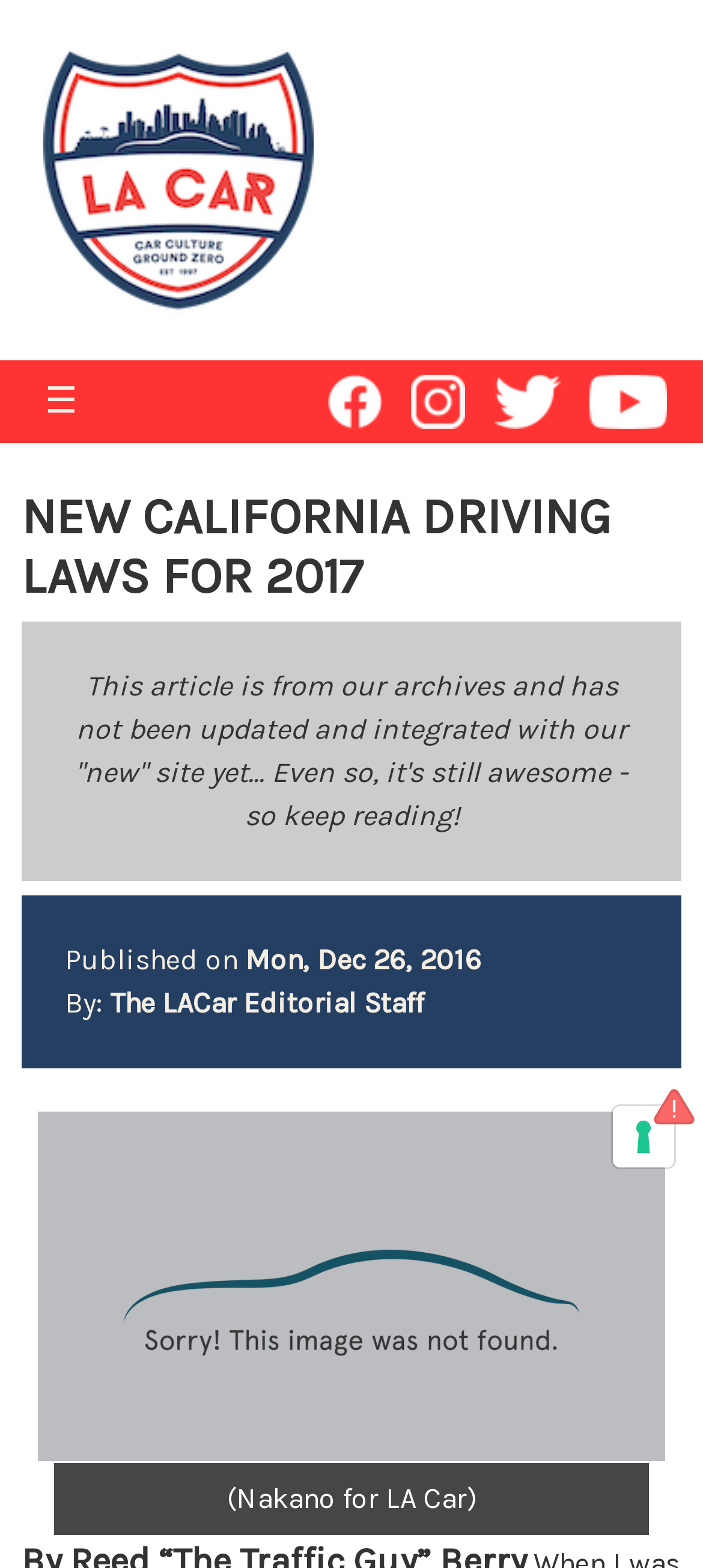Give a detailed explanation of the elements present on the webpage.

The webpage appears to be an article about new California driving laws for 2017. At the top left, there is a button labeled "Toggle navigation" with a hamburger menu icon. Below it, there is a heading that reads "NEW CALIFORNIA DRIVING LAWS FOR 2017". 

To the right of the heading, there is a paragraph of text that explains that the article is from the archives and has not been updated, but it is still worth reading. Below this text, there is a publication date, "Mon, Dec 26, 2016", and the author, "The LACar Editorial Staff". 

Further down, there is a large image that takes up most of the width of the page, with a caption "(Nakano for LA Car)" at the bottom. The image appears to be a photo of a minimum speed limit sign. 

At the very bottom of the page, there is a link on the right side, but its text is not specified.